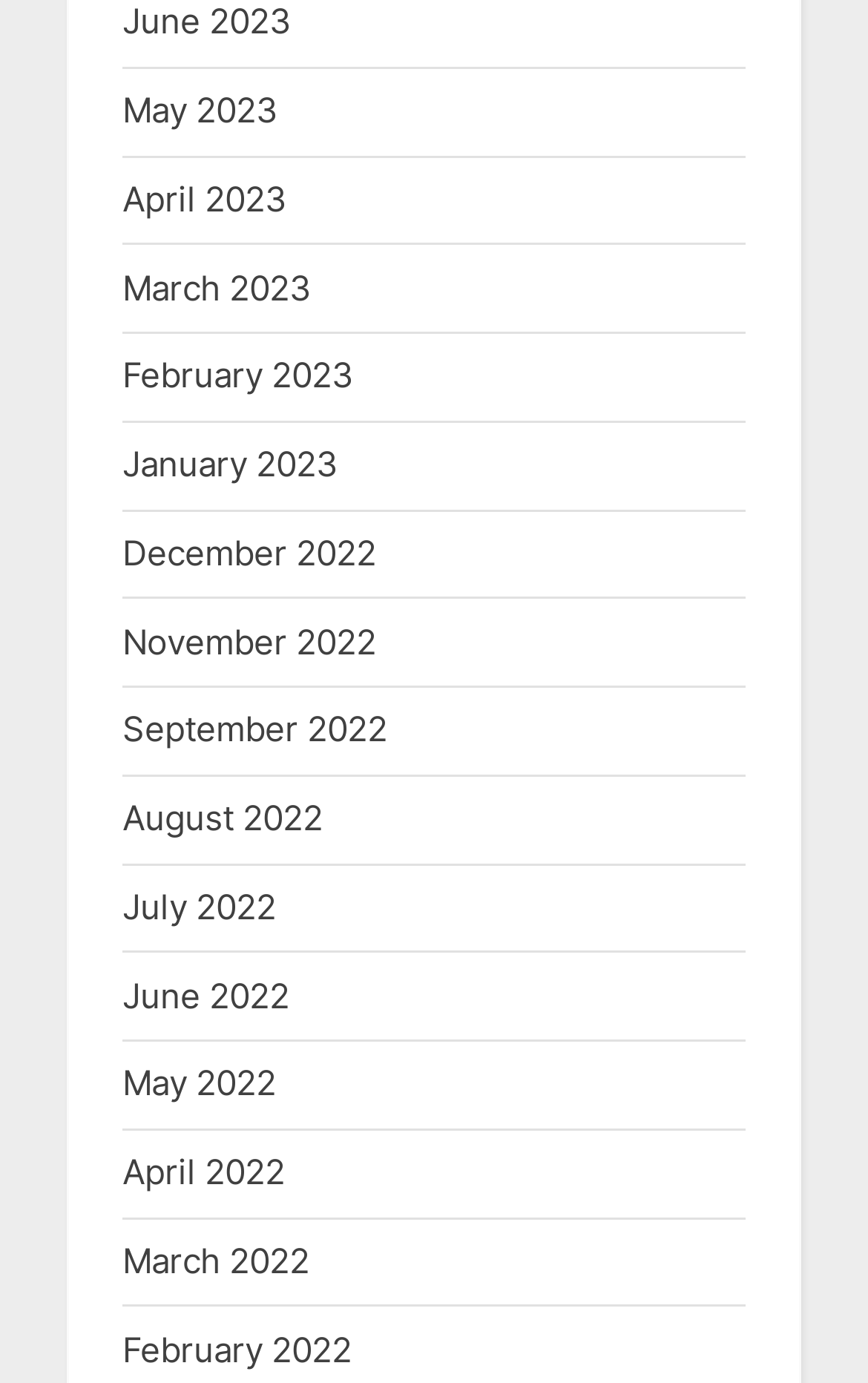How many links are there on the webpage?
Refer to the image and provide a one-word or short phrase answer.

12